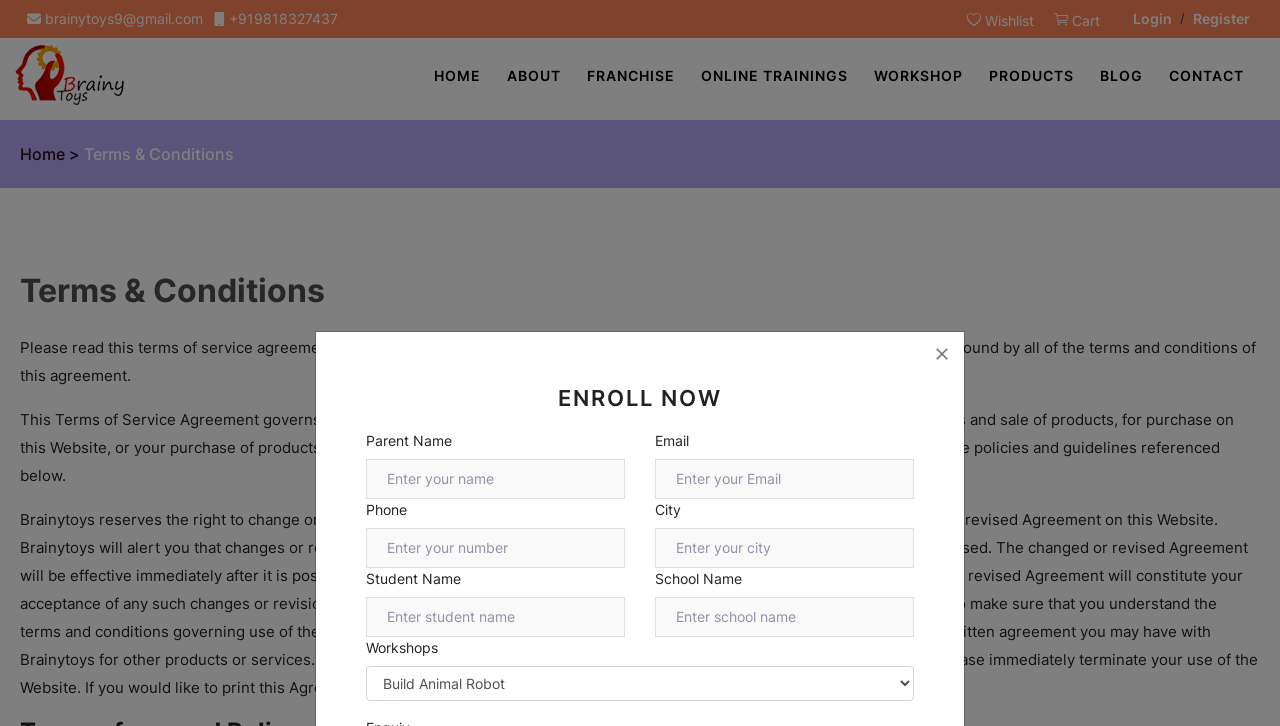Determine the bounding box coordinates of the clickable element to achieve the following action: 'Click the login button'. Provide the coordinates as four float values between 0 and 1, formatted as [left, top, right, bottom].

[0.885, 0.011, 0.916, 0.04]